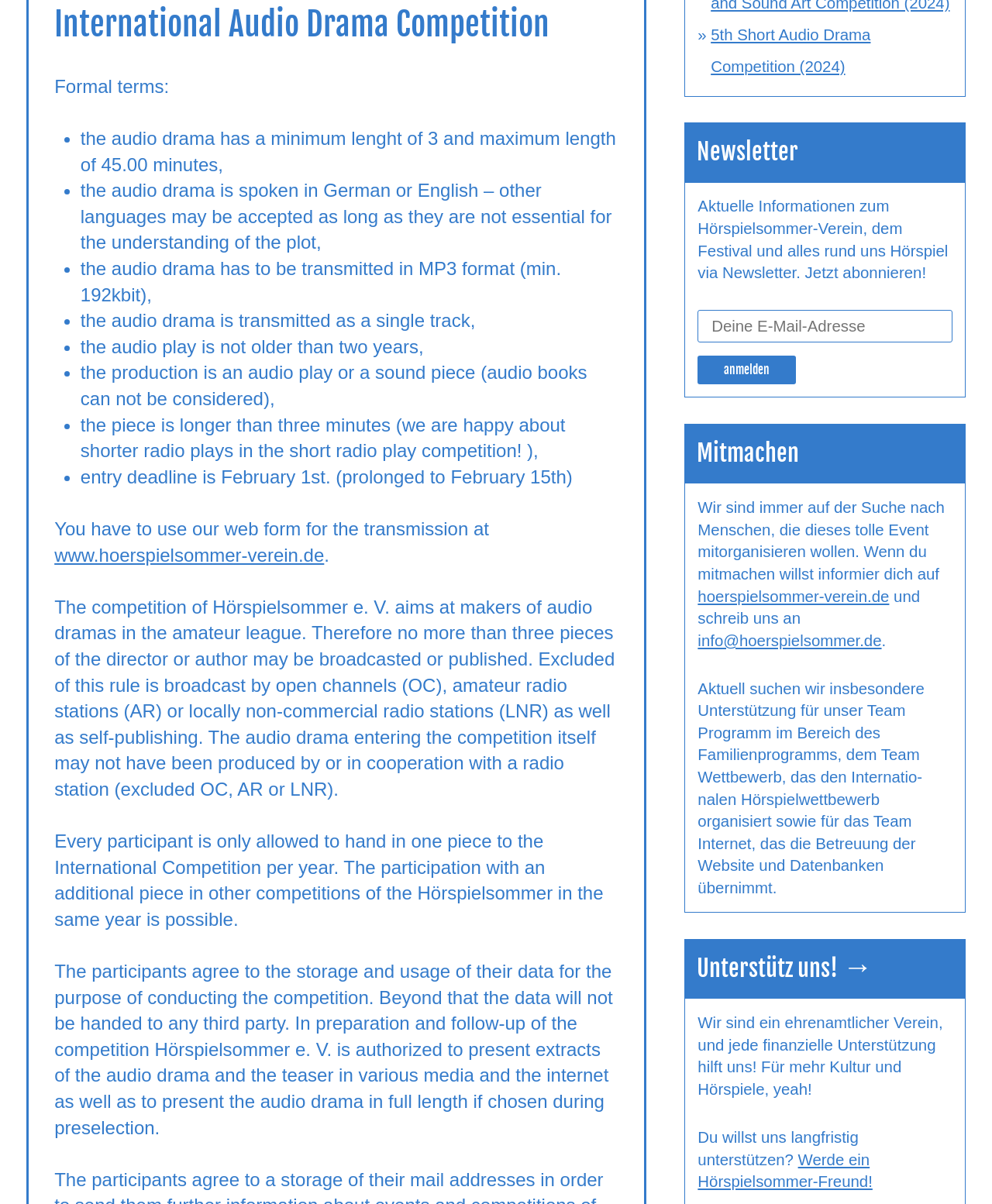Determine the bounding box for the UI element as described: "info@hoerspielsommer.de". The coordinates should be represented as four float numbers between 0 and 1, formatted as [left, top, right, bottom].

[0.703, 0.525, 0.889, 0.539]